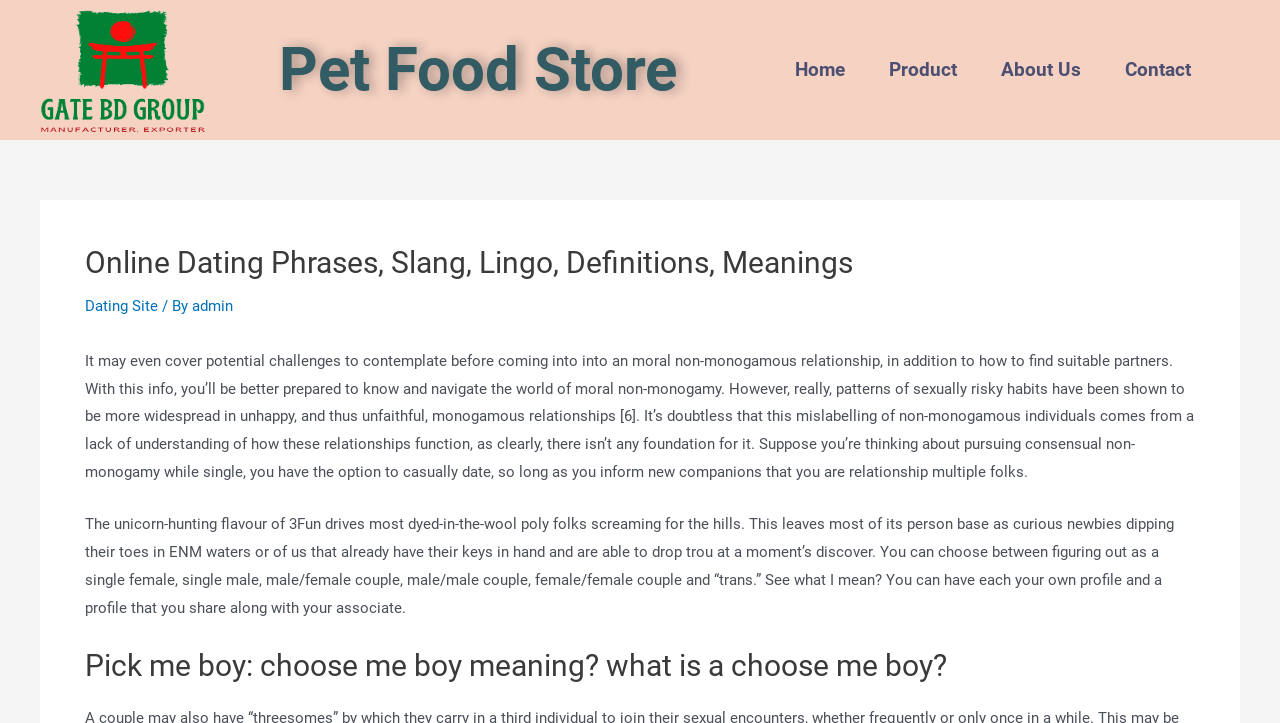Utilize the details in the image to thoroughly answer the following question: What is the topic of the article?

The topic of the article can be inferred from the heading element 'Online Dating Phrases, Slang, Lingo, Definitions, Meanings' with bounding box coordinates [0.066, 0.339, 0.934, 0.389]. This heading element is a child of the HeaderAsNonLandmark element and is likely to be the title of the article.